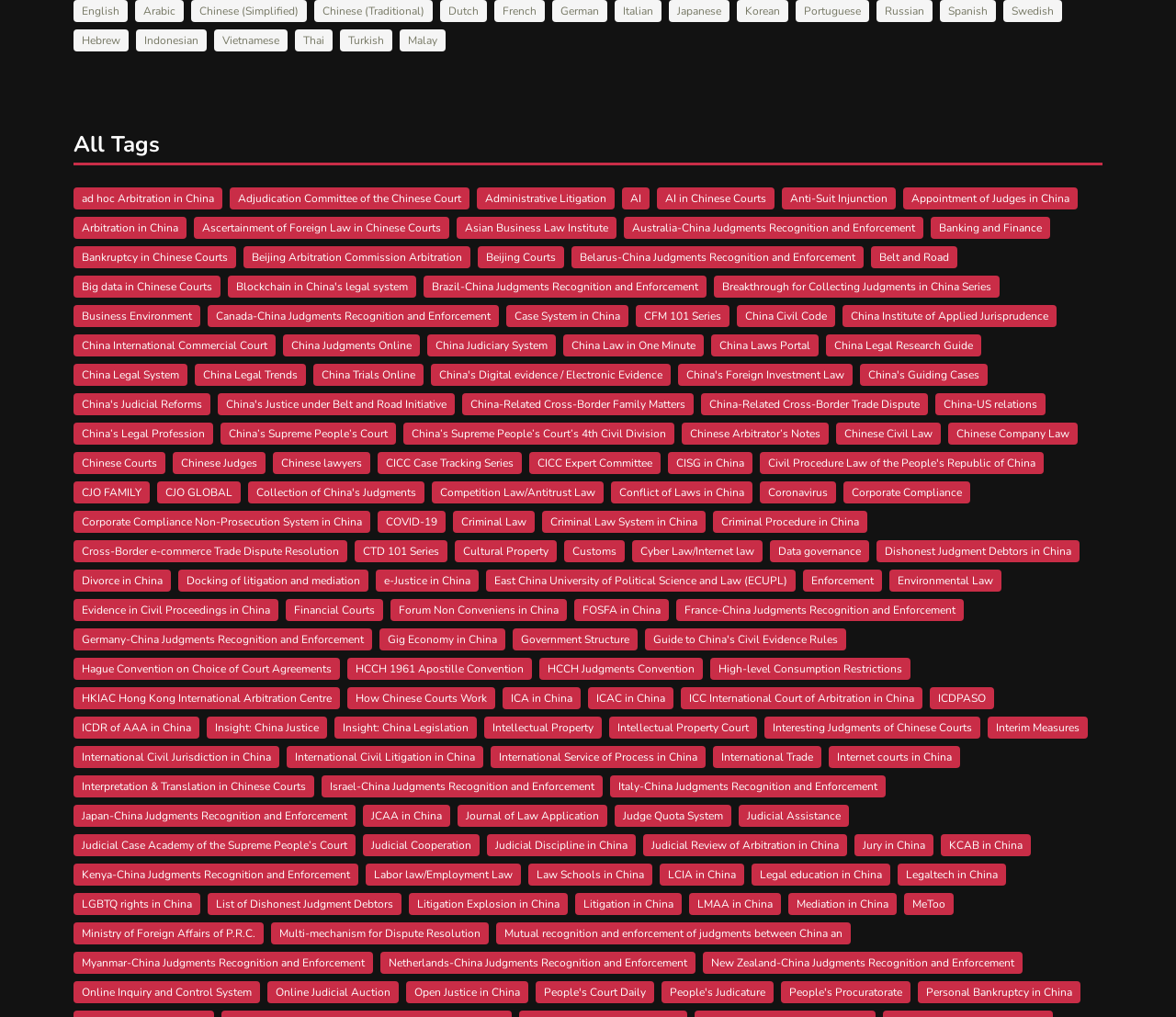What is the focus of the 'China Judgments Online' link?
Give a comprehensive and detailed explanation for the question.

Based on the link's title, 'China Judgments Online', it appears that this link is focused on providing access to Chinese judgments, likely for legal research or reference purposes.